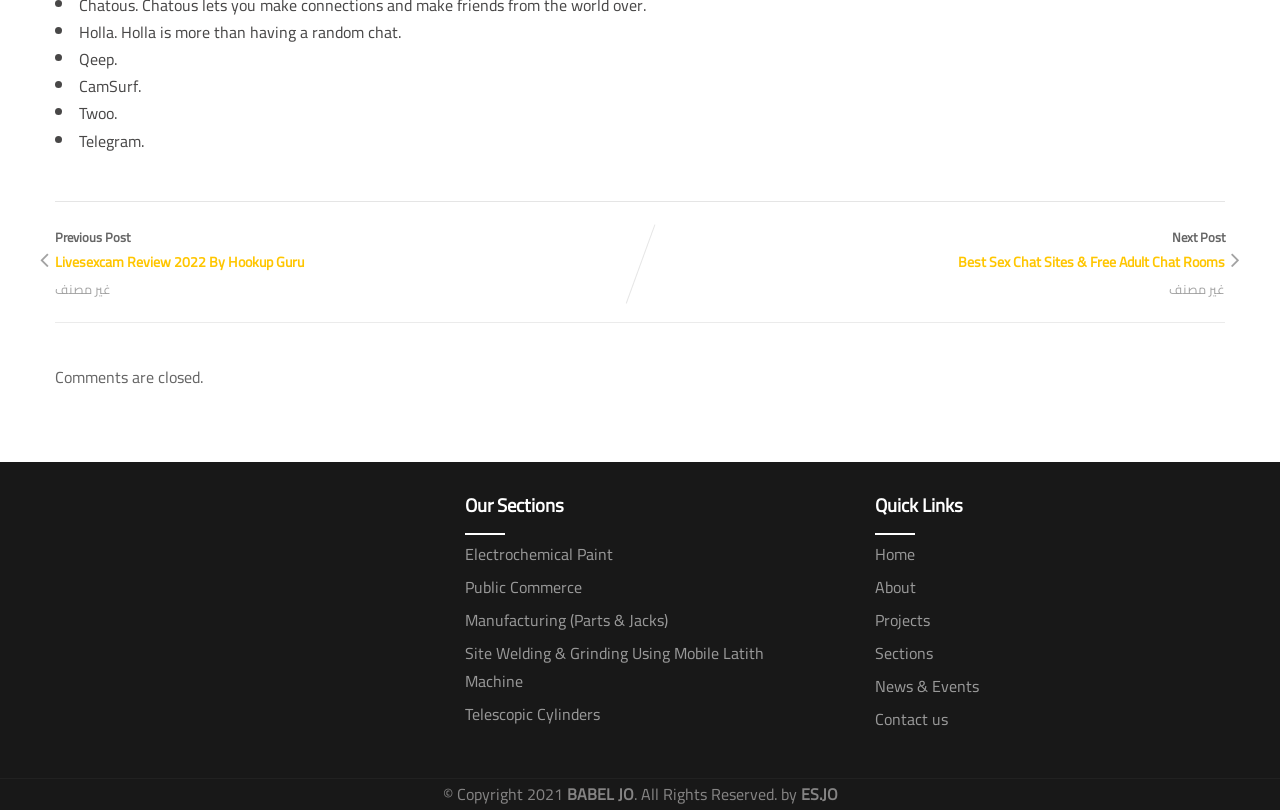Please find the bounding box coordinates of the clickable region needed to complete the following instruction: "Contact us". The bounding box coordinates must consist of four float numbers between 0 and 1, i.e., [left, top, right, bottom].

[0.684, 0.87, 0.741, 0.907]